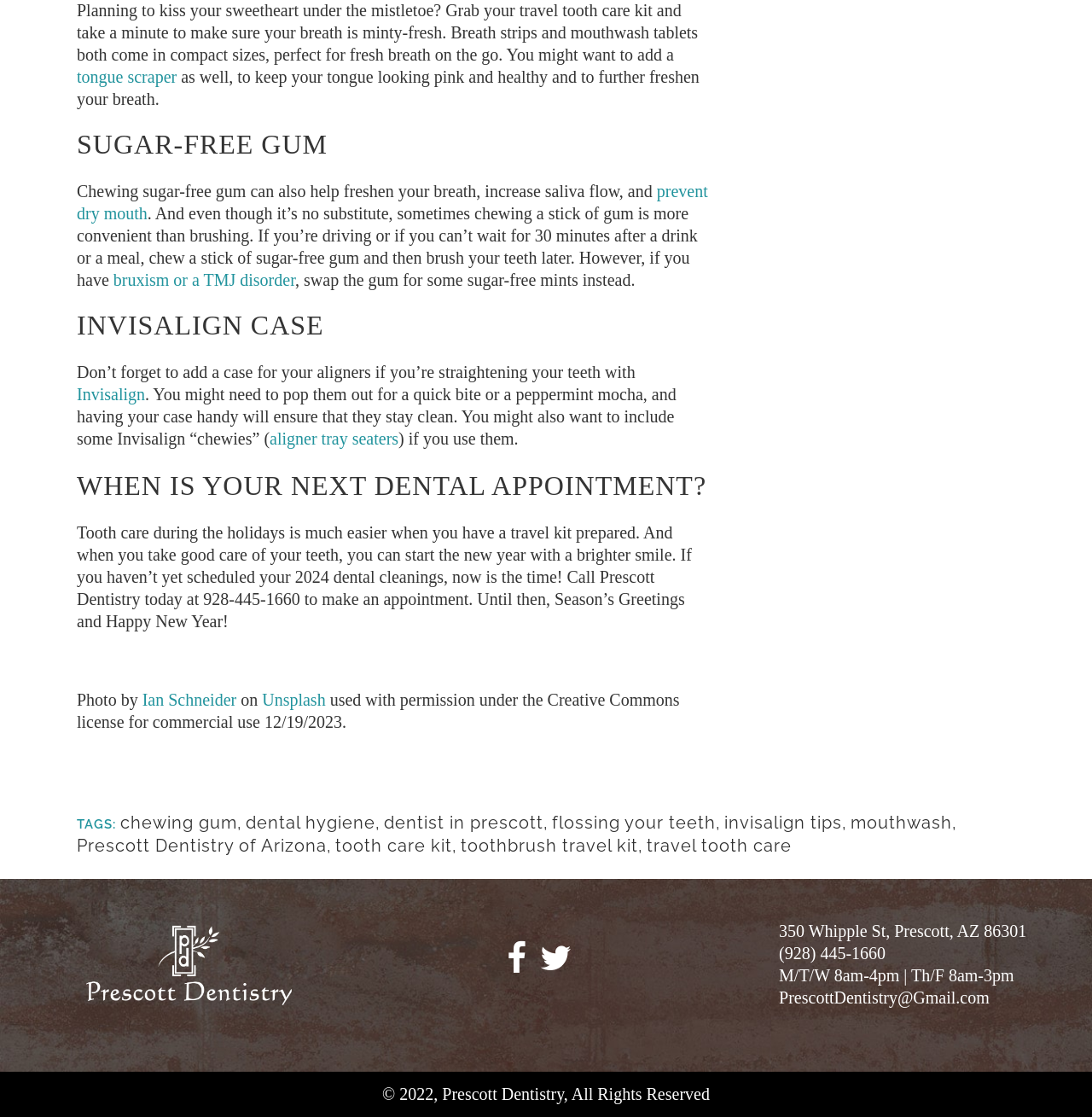Locate the bounding box coordinates for the element described below: "bruxism or a TMJ disorder". The coordinates must be four float values between 0 and 1, formatted as [left, top, right, bottom].

[0.104, 0.242, 0.27, 0.259]